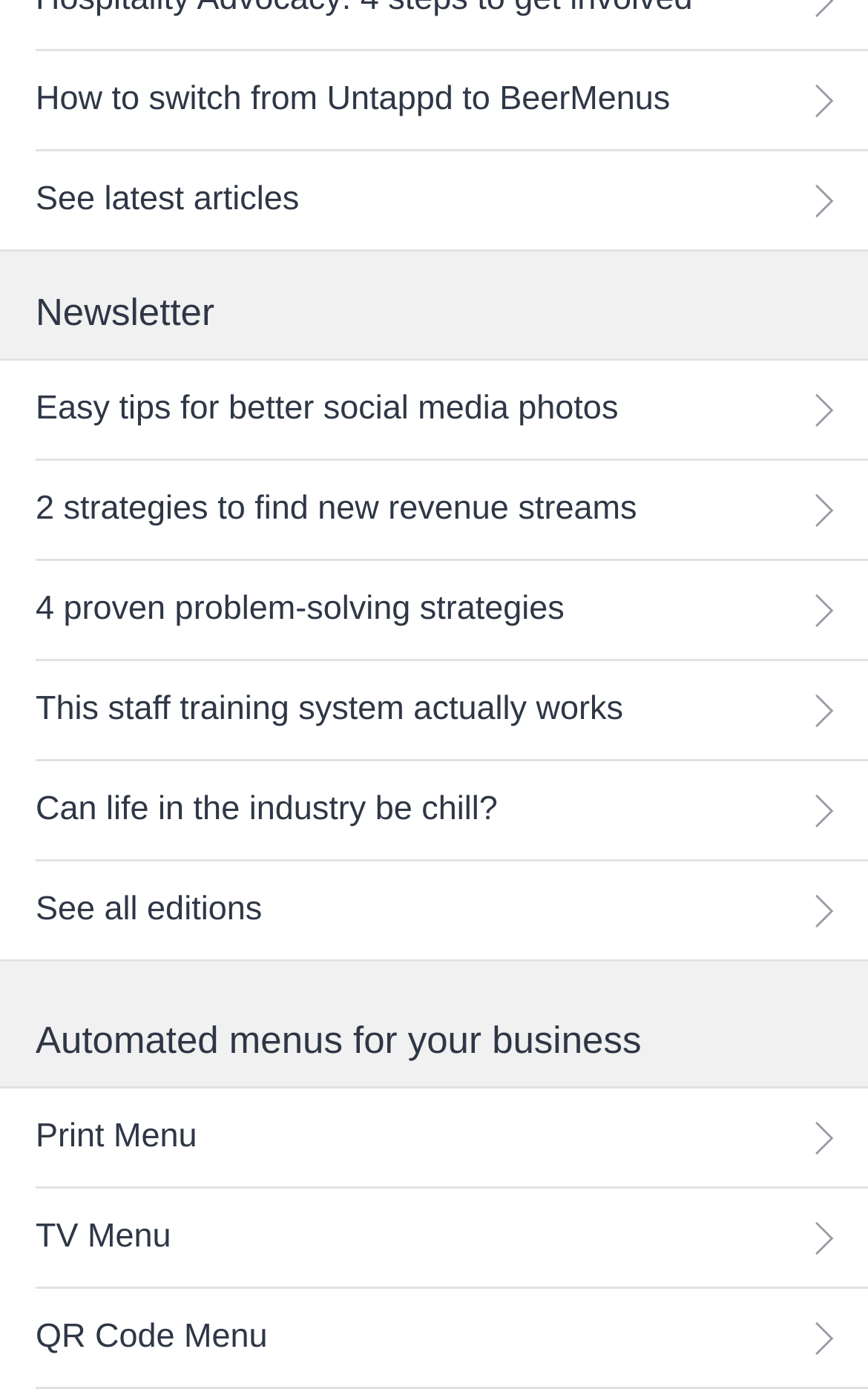Provide the bounding box coordinates of the area you need to click to execute the following instruction: "View the latest articles".

[0.0, 0.11, 1.0, 0.18]